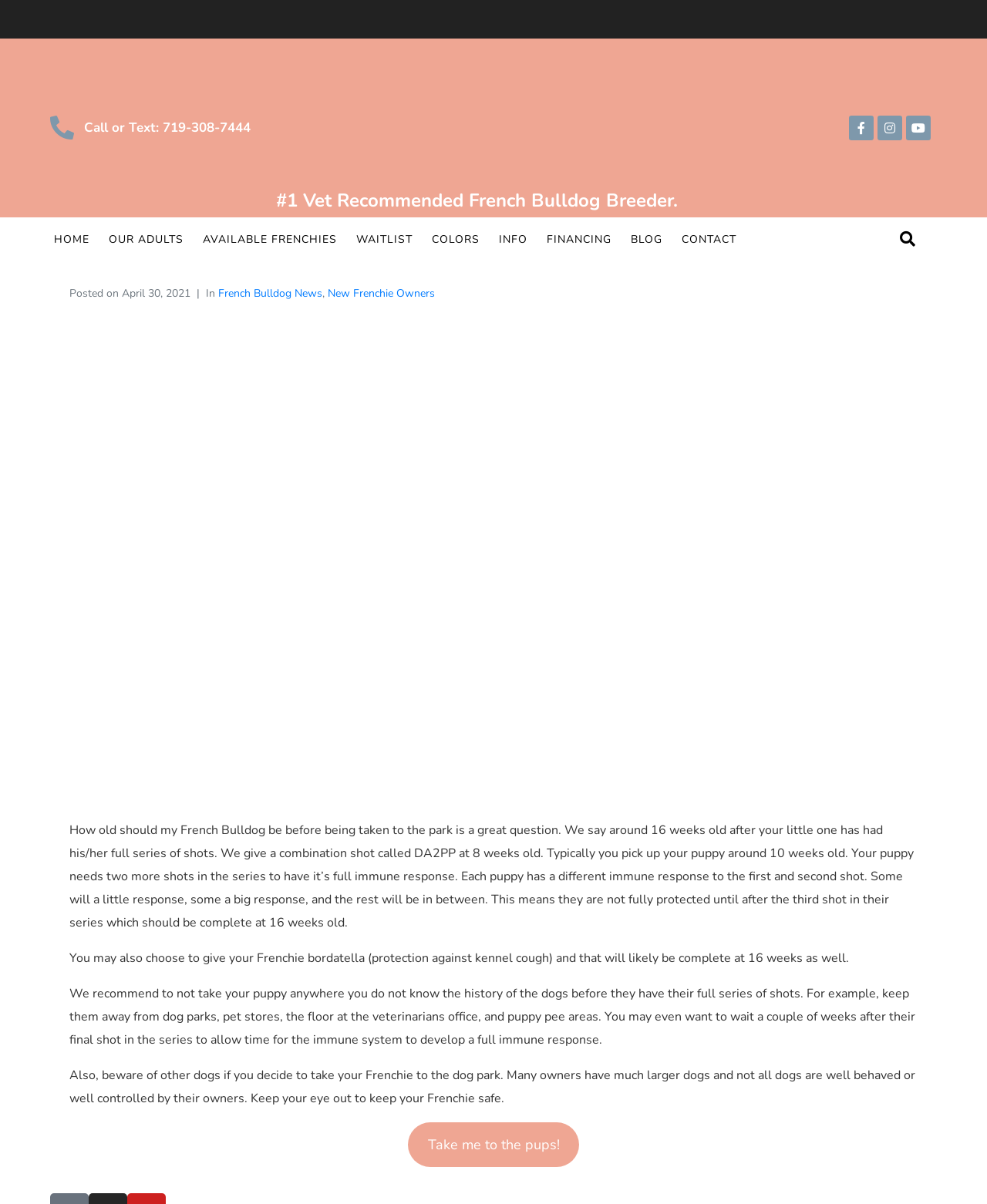Determine the bounding box coordinates of the clickable element to complete this instruction: "Call or text the breeder". Provide the coordinates in the format of four float numbers between 0 and 1, [left, top, right, bottom].

[0.051, 0.096, 0.264, 0.116]